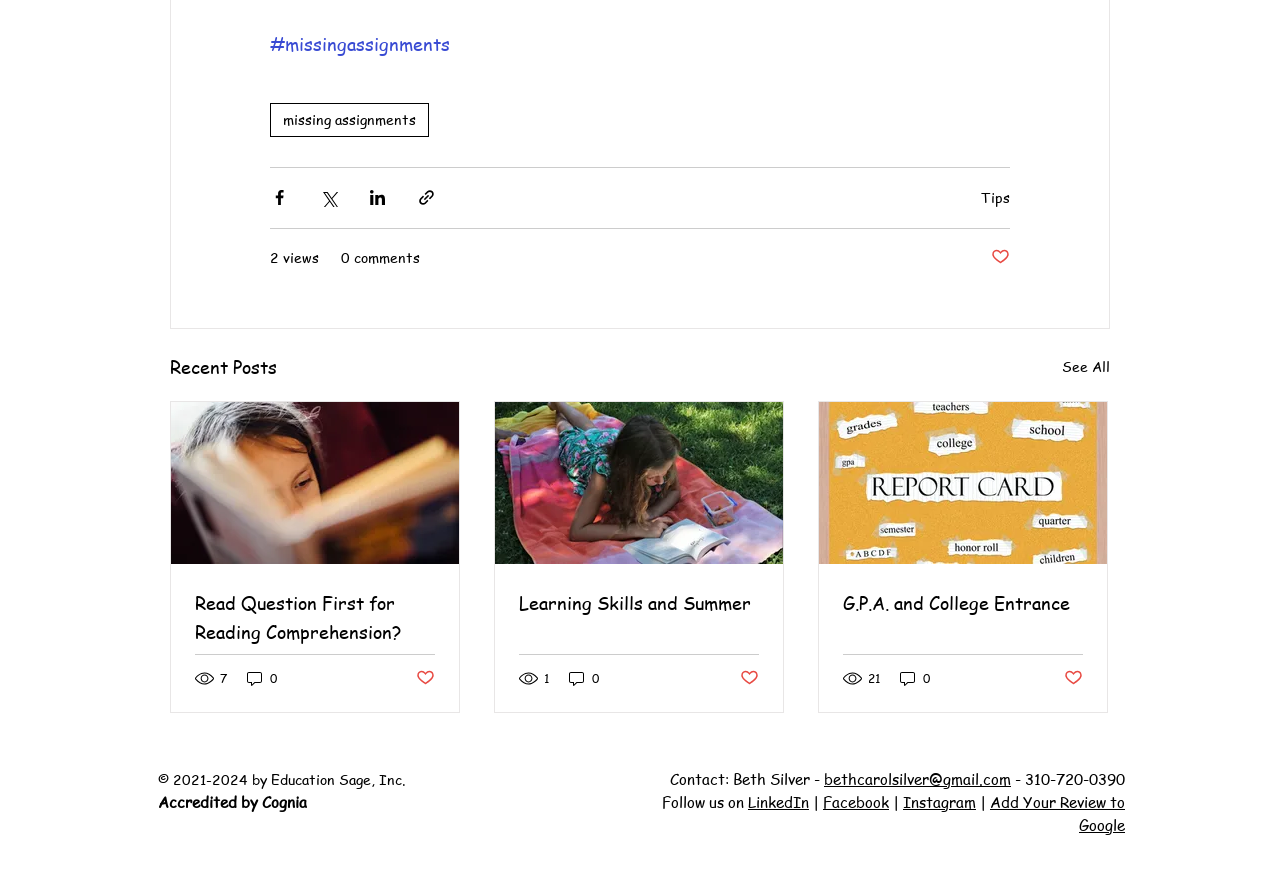Refer to the screenshot and give an in-depth answer to this question: How many views does the first article have?

The first article is located at the top middle section of the webpage. Within this article, there is a generic element with the text '2 views' at a bounding box coordinate of [0.211, 0.278, 0.249, 0.301]. This indicates that the first article has 2 views.